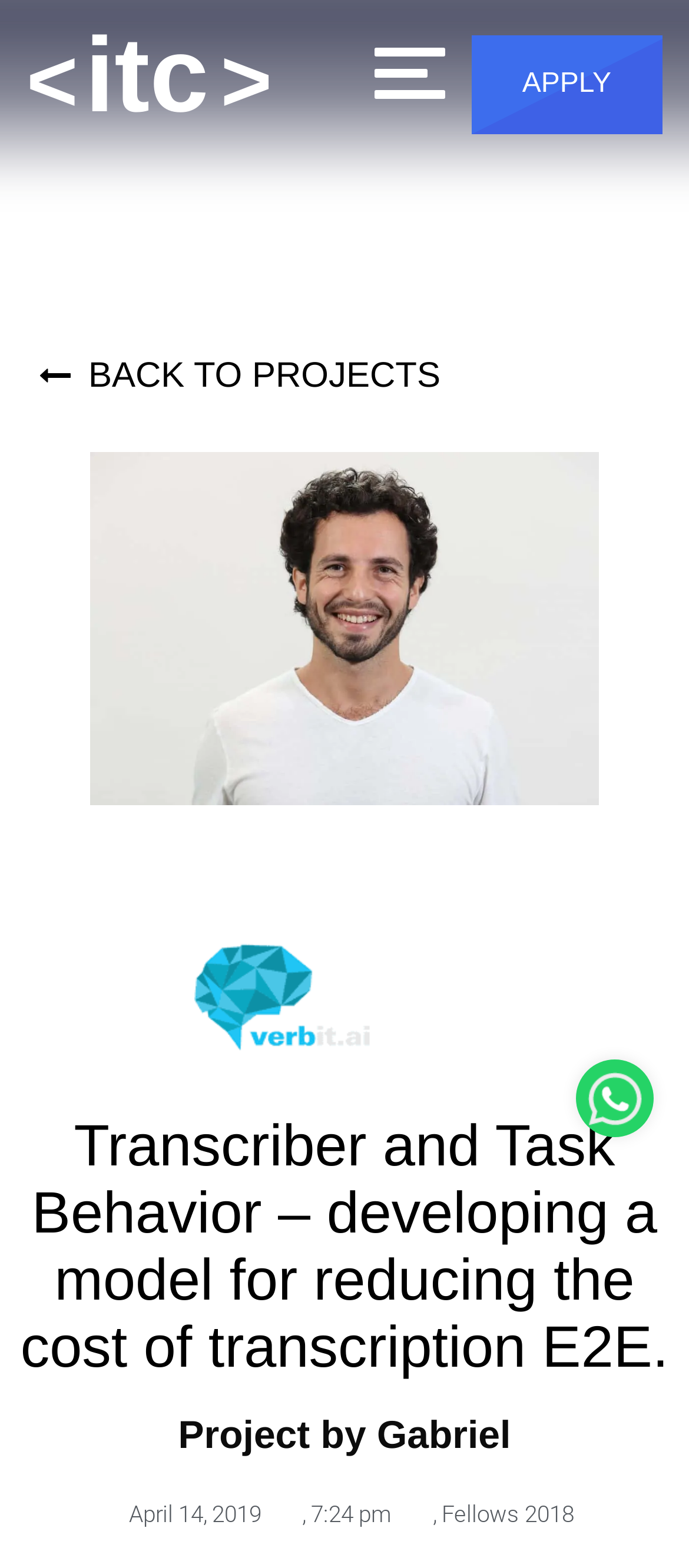Give the bounding box coordinates for the element described by: "Apply".

[0.684, 0.023, 0.962, 0.086]